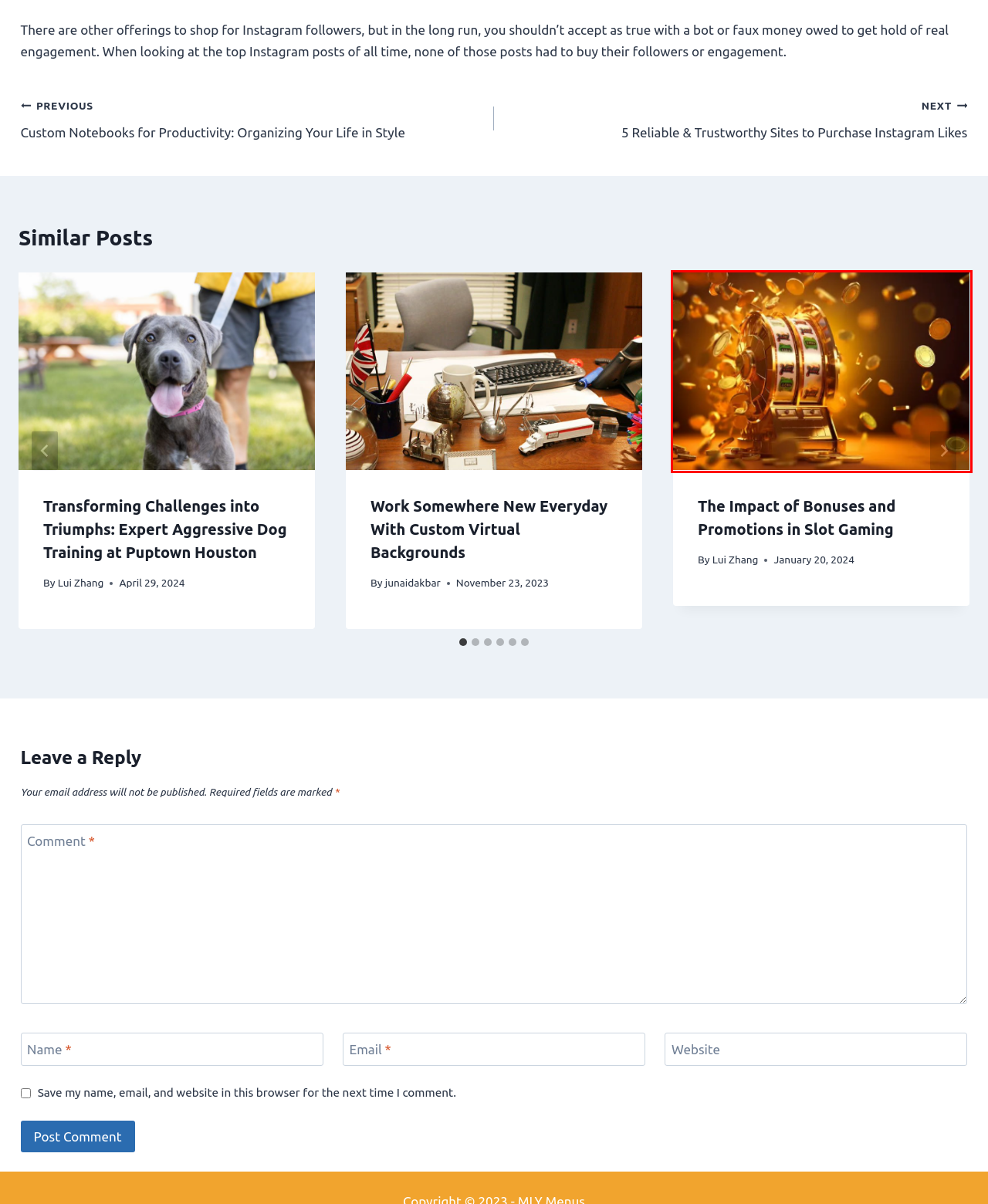Given a webpage screenshot with a red bounding box around a particular element, identify the best description of the new webpage that will appear after clicking on the element inside the red bounding box. Here are the candidates:
A. Travel Archives - MLY Menu
B. Work Somewhere New Everyday With Custom Virtual Backgrounds - MLY Menu
C. Custom Notebooks for Productivity: Organizing Your Life in Style - MLY Menu
D. Tech Archives - MLY Menu
E. Why iDigic is Your Best Choice for Instagram Likes - MLY Menu
F. 5 Reliable & Trustworthy Sites to Purchase Instagram Likes - MLY Menu
G. Contact Us - MLY Menu
H. The Impact of Bonuses and Promotions in Slot Gaming - MLY Menu

H